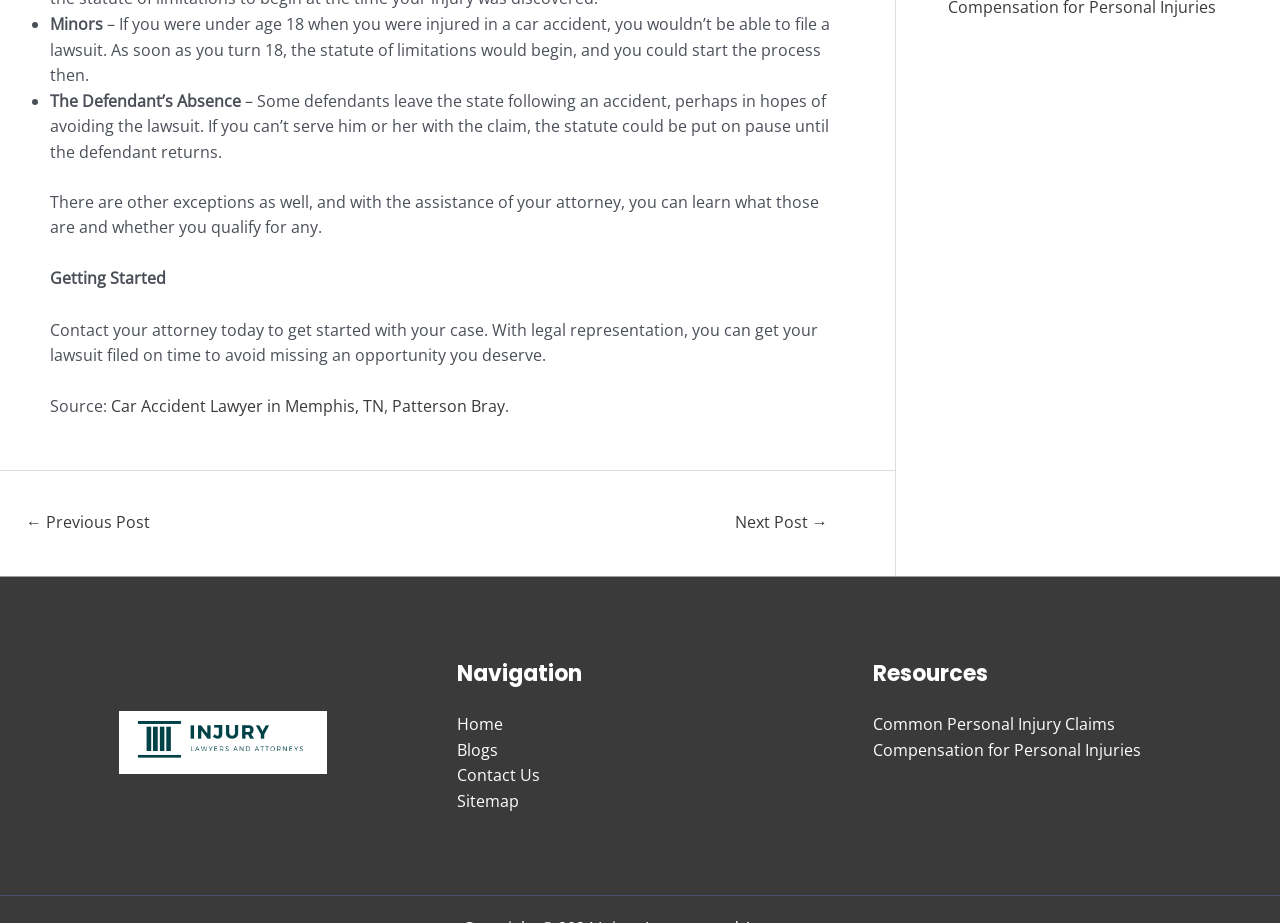Provide the bounding box coordinates for the area that should be clicked to complete the instruction: "Click on 'Home'".

[0.357, 0.773, 0.393, 0.797]